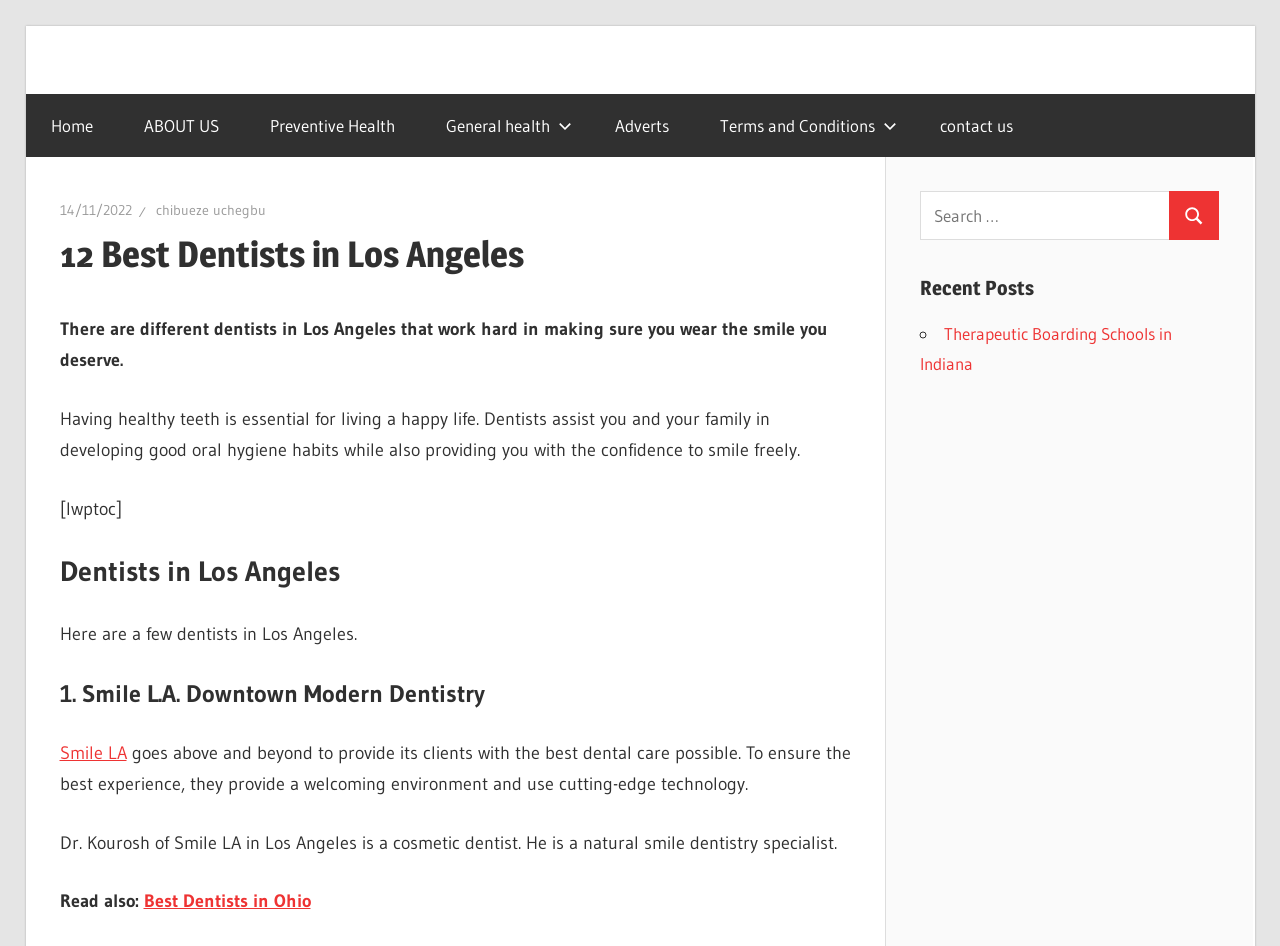Provide an in-depth caption for the contents of the webpage.

This webpage is about the 12 best dentists in Los Angeles, with a focus on providing quality dental care. At the top left corner, there is a link to skip to the content, followed by the website's logo and a tagline "creating a healthy world". A navigation menu is located below, with links to various sections such as Home, About Us, Preventive Health, and Contact Us.

The main content area is divided into sections, starting with a header that displays the date "14/11/2022" and the author's name "chibueze uchegbu". The title "12 Best Dentists in Los Angeles" is prominently displayed, followed by a brief introduction to the importance of healthy teeth and the role of dentists in maintaining good oral hygiene.

The webpage then lists several dentists in Los Angeles, starting with Smile L.A. Downtown Modern Dentistry. Each dentist's section includes a link to their website, a brief description of their services, and information about their specialties. There are also links to related articles, such as "Best Dentists in Ohio".

On the right side of the page, there is a search bar with a button to search for specific topics. Below the search bar, there is a section titled "Recent Posts" that lists several articles, including "Therapeutic Boarding Schools in Indiana".